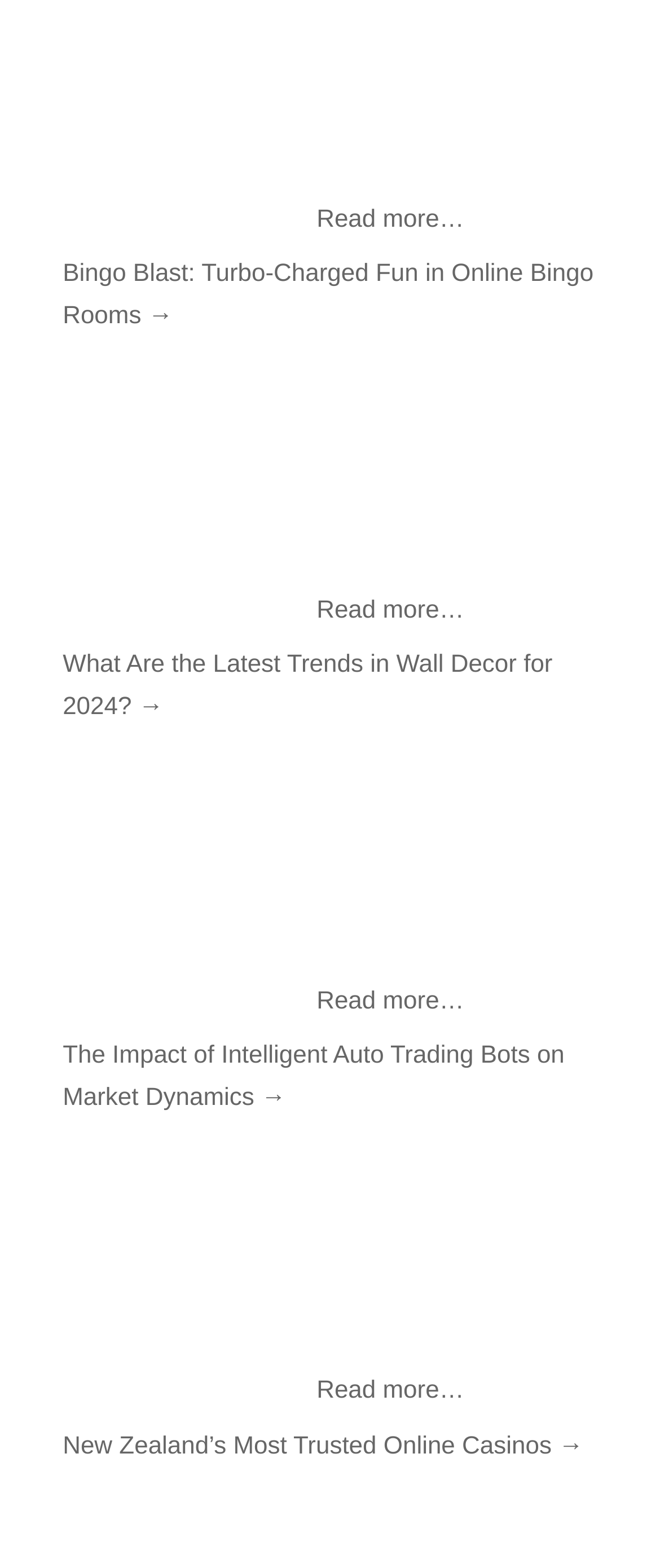How many images are on this webpage?
Could you give a comprehensive explanation in response to this question?

I counted the number of image elements on the webpage. There are 5 image elements, which are 'Image3' and 'Image1', so there are 5 images.